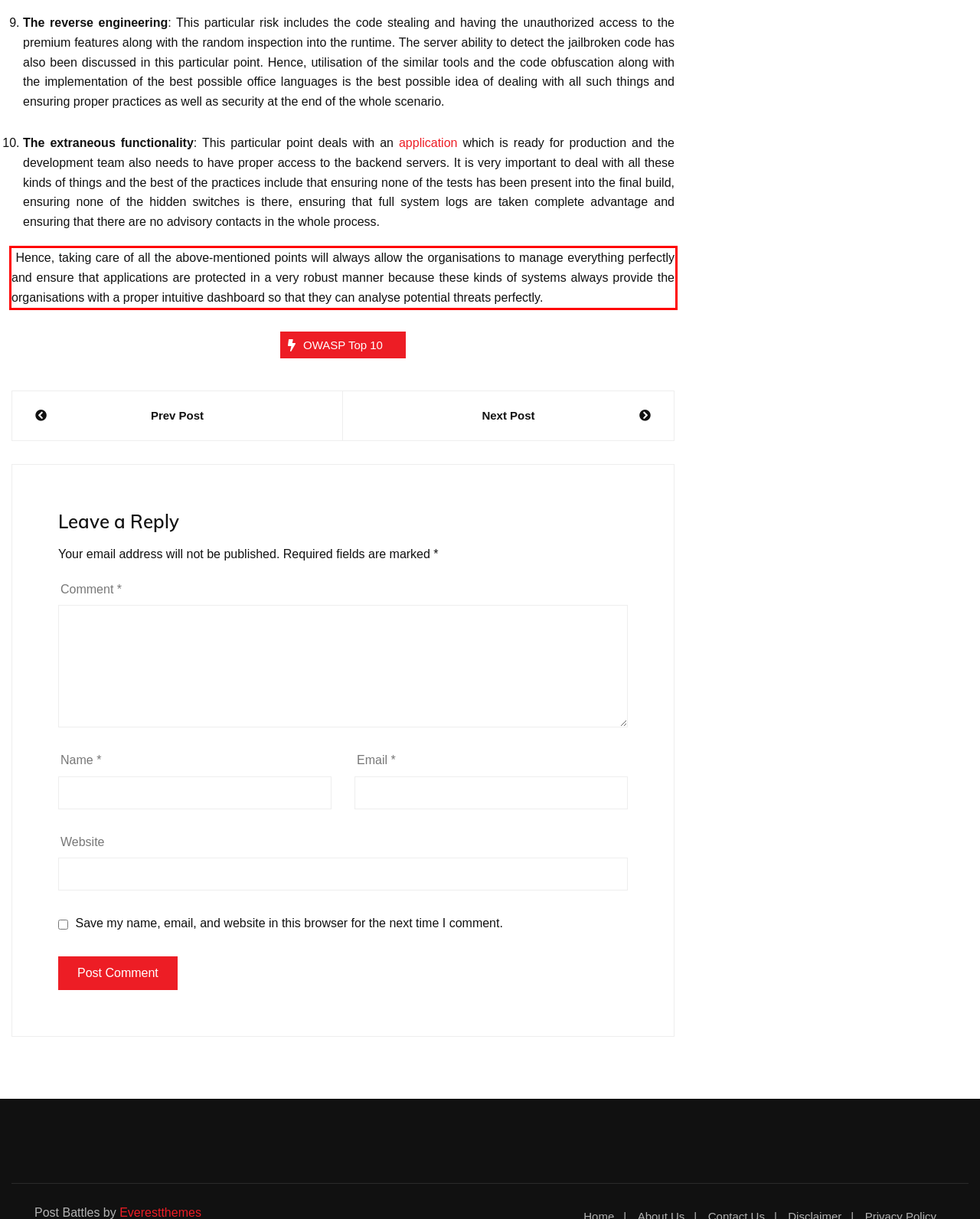Given a webpage screenshot, identify the text inside the red bounding box using OCR and extract it.

Hence, taking care of all the above-mentioned points will always allow the organisations to manage everything perfectly and ensure that applications are protected in a very robust manner because these kinds of systems always provide the organisations with a proper intuitive dashboard so that they can analyse potential threats perfectly.